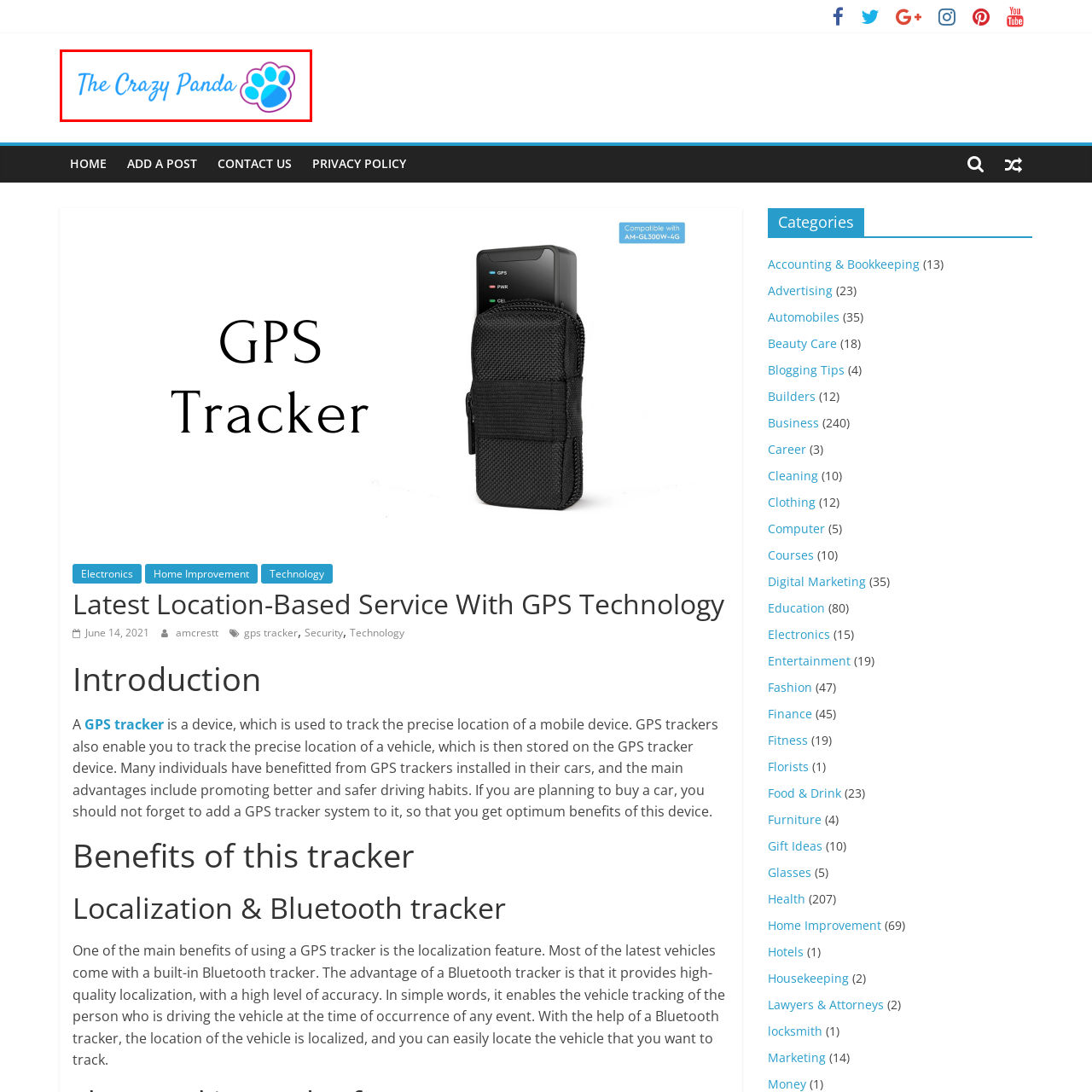Pay attention to the area highlighted by the red boundary and answer the question with a single word or short phrase: 
What shape is accompanying the text?

Panda's paw print